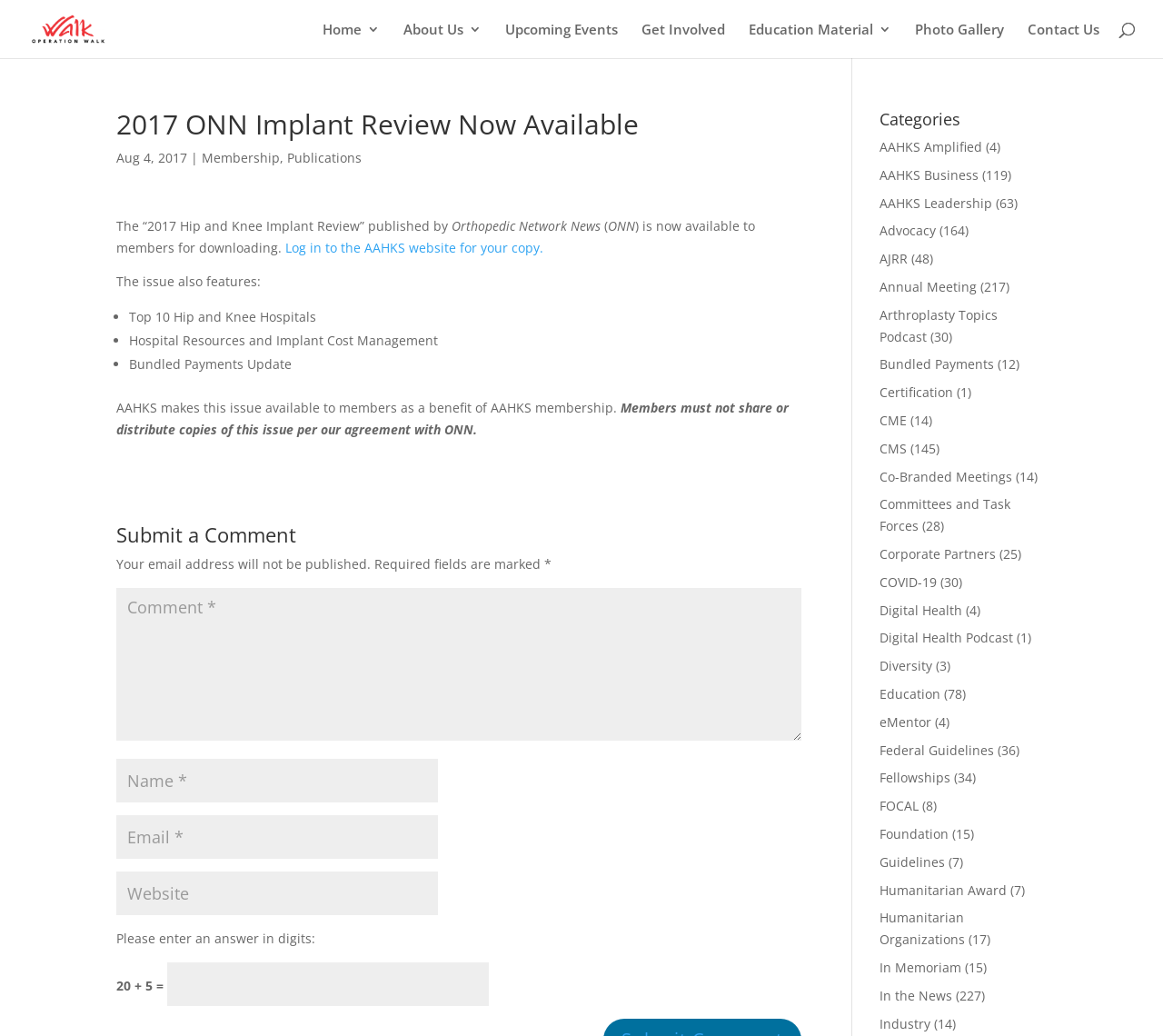Respond to the question below with a single word or phrase:
What is the name of the organization that published the 2017 Hip and Knee Implant Review?

Orthopedic Network News